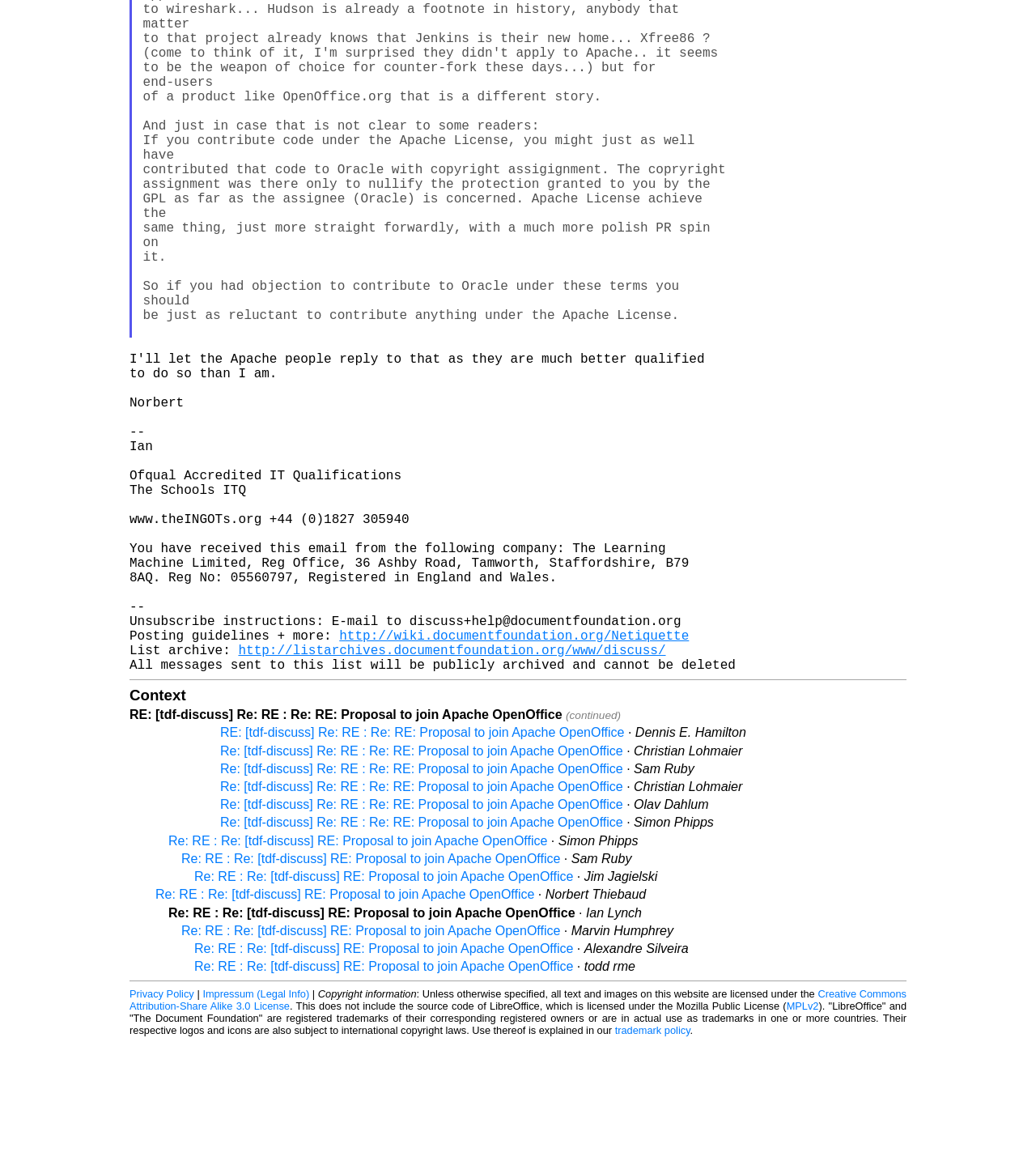Please reply with a single word or brief phrase to the question: 
What is the list archive link?

http://listarchives.documentfoundation.org/www/discuss/